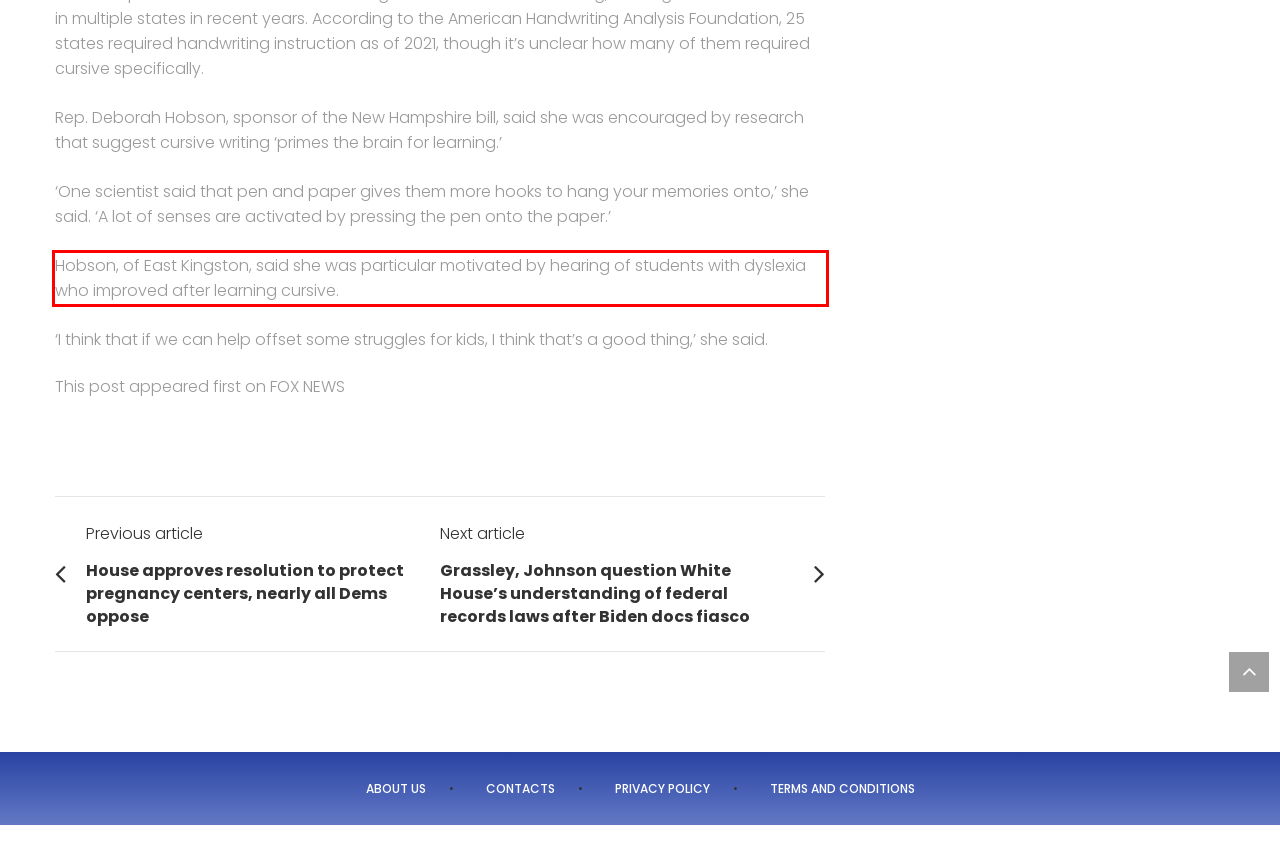Please examine the webpage screenshot and extract the text within the red bounding box using OCR.

Hobson, of East Kingston, said she was particular motivated by hearing of students with dyslexia who improved after learning cursive.